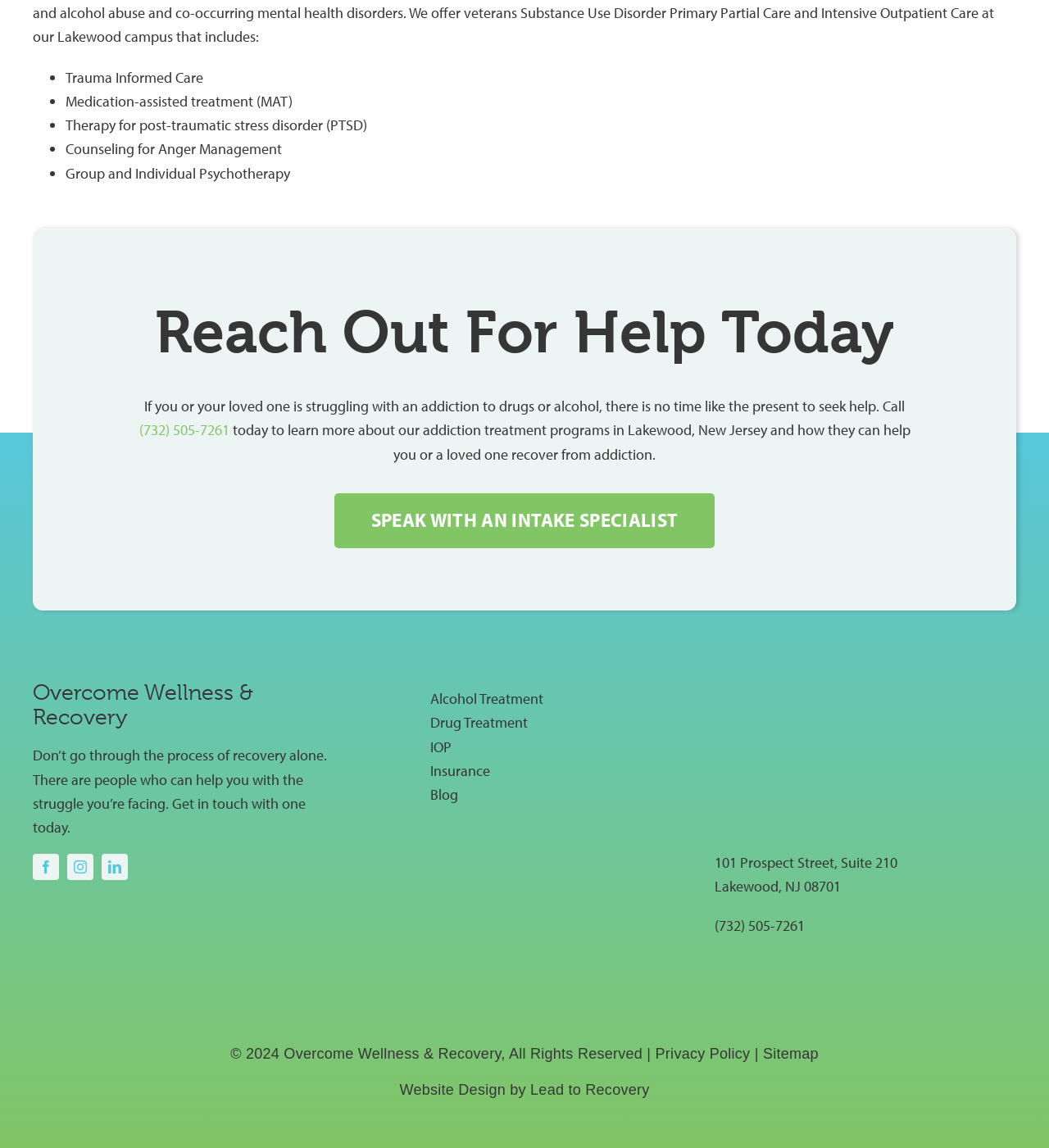Please provide a detailed answer to the question below based on the screenshot: 
What is the phone number to call for help?

The phone number to call for help can be found in the paragraph that starts with 'If you or your loved one is struggling with an addiction to drugs or alcohol...' and also in the footer section of the webpage.